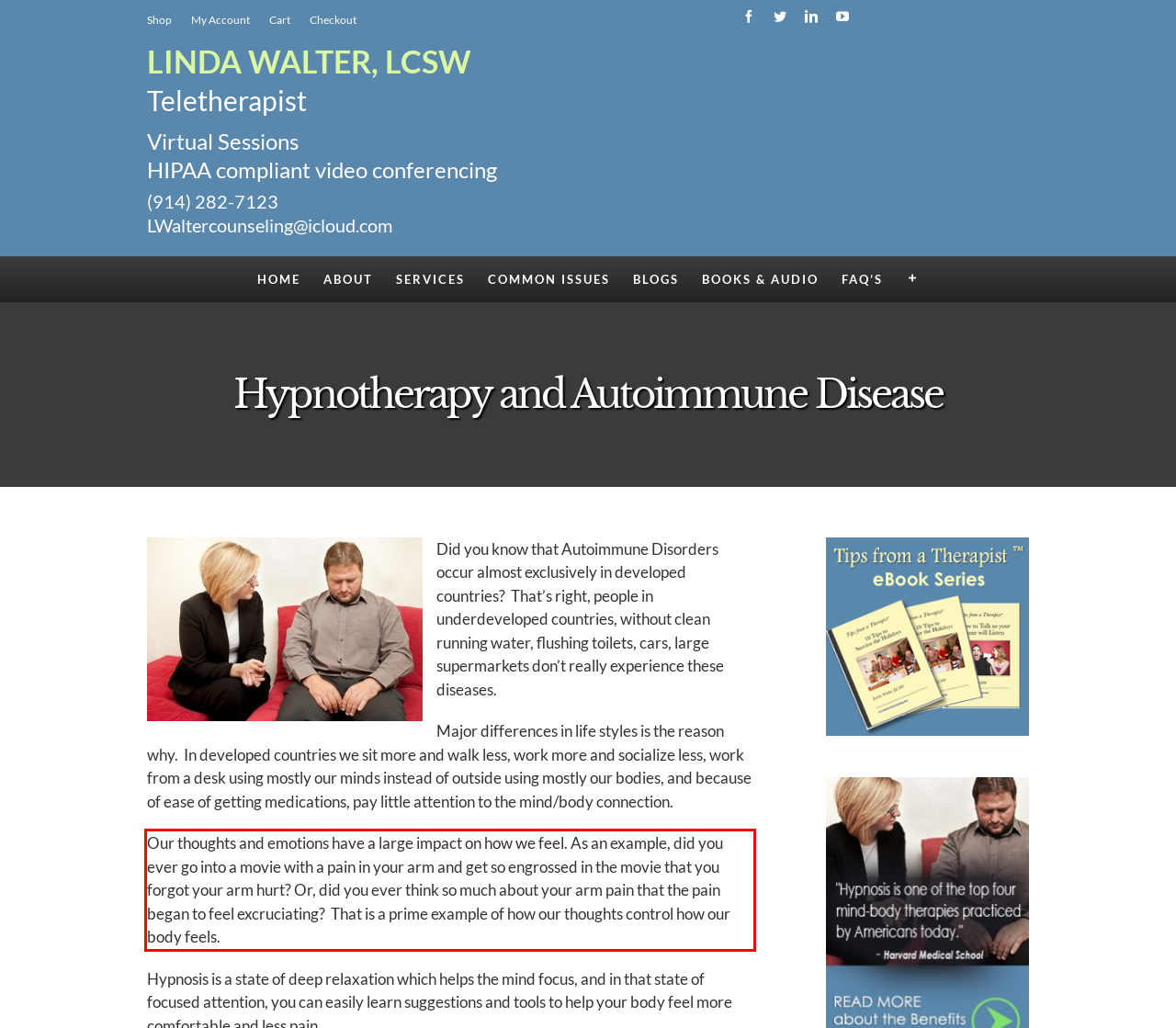Please examine the webpage screenshot containing a red bounding box and use OCR to recognize and output the text inside the red bounding box.

Our thoughts and emotions have a large impact on how we feel. As an example, did you ever go into a movie with a pain in your arm and get so engrossed in the movie that you forgot your arm hurt? Or, did you ever think so much about your arm pain that the pain began to feel excruciating? That is a prime example of how our thoughts control how our body feels.